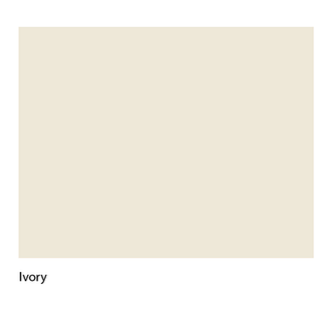Elaborate on the contents of the image in great detail.

The image displays a smooth, neutral-toned square representing the color "Ivory." Underneath the square, the name "Ivory" is elegantly printed, indicating the color's designation. This soft hue is often associated with warmth and sophistication, making it a popular choice in design and interior decorating, particularly for doors, walls, and various furnishings. The overall aesthetic is clean and minimalistic, perfect for modern and classic styles alike.